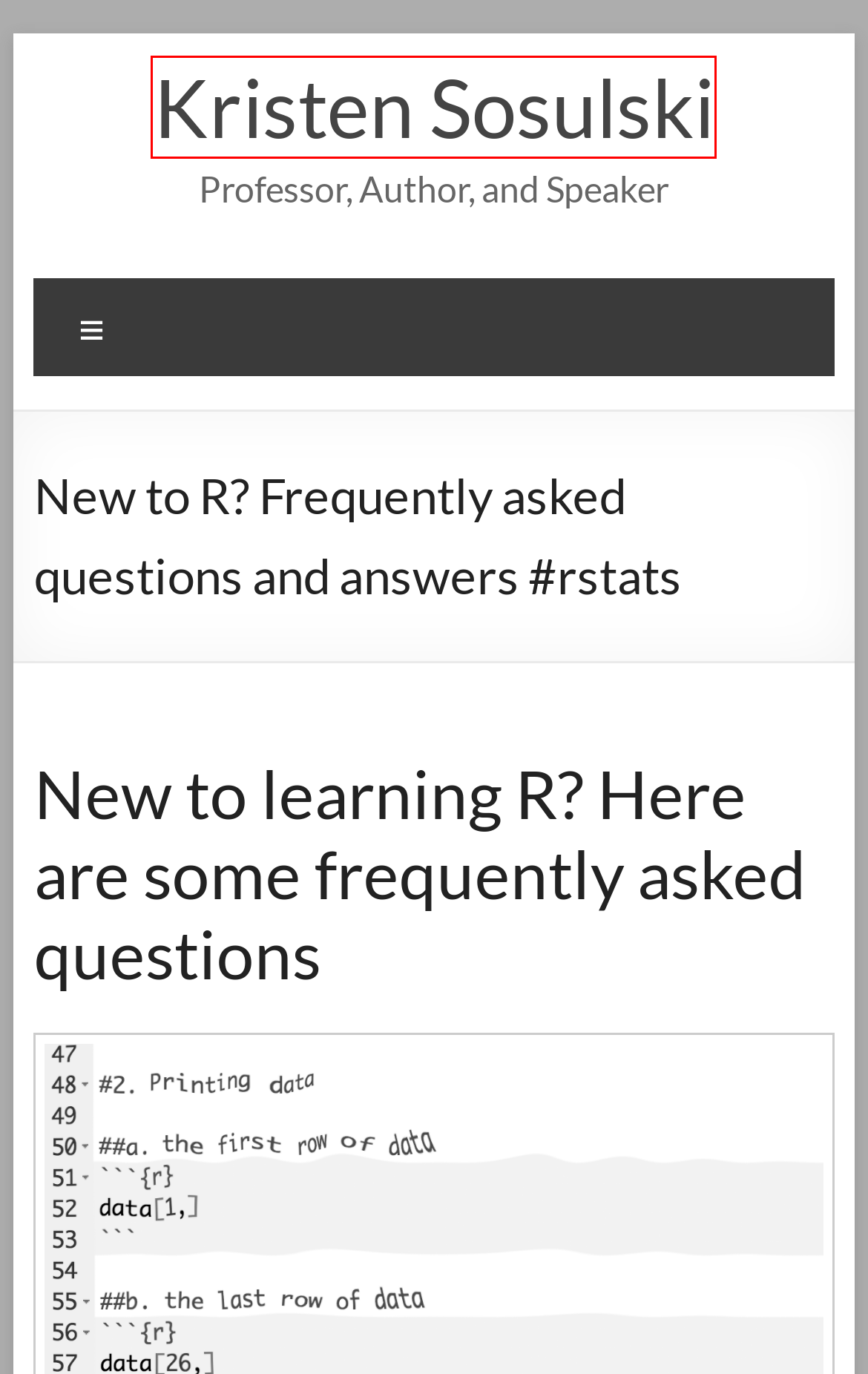You have received a screenshot of a webpage with a red bounding box indicating a UI element. Please determine the most fitting webpage description that matches the new webpage after clicking on the indicated element. The choices are:
A. Data Visualization Software: Tips for picking the right tools – Kristen Sosulski
B. Kristen Sosulski – Professor, Author, and Speaker
C. Top books for computer science students – Kristen Sosulski
D. Should I Learn R or Python or Both? – Frost Institute for Data Science & Computing
E. sosulski – Kristen Sosulski
F. Why is python so popular? – Kristen Sosulski
G. Using pinterest as inspiration for building data graphics – Kristen Sosulski
H. The effect of the expanded Panama Canal – Kristen Sosulski

B